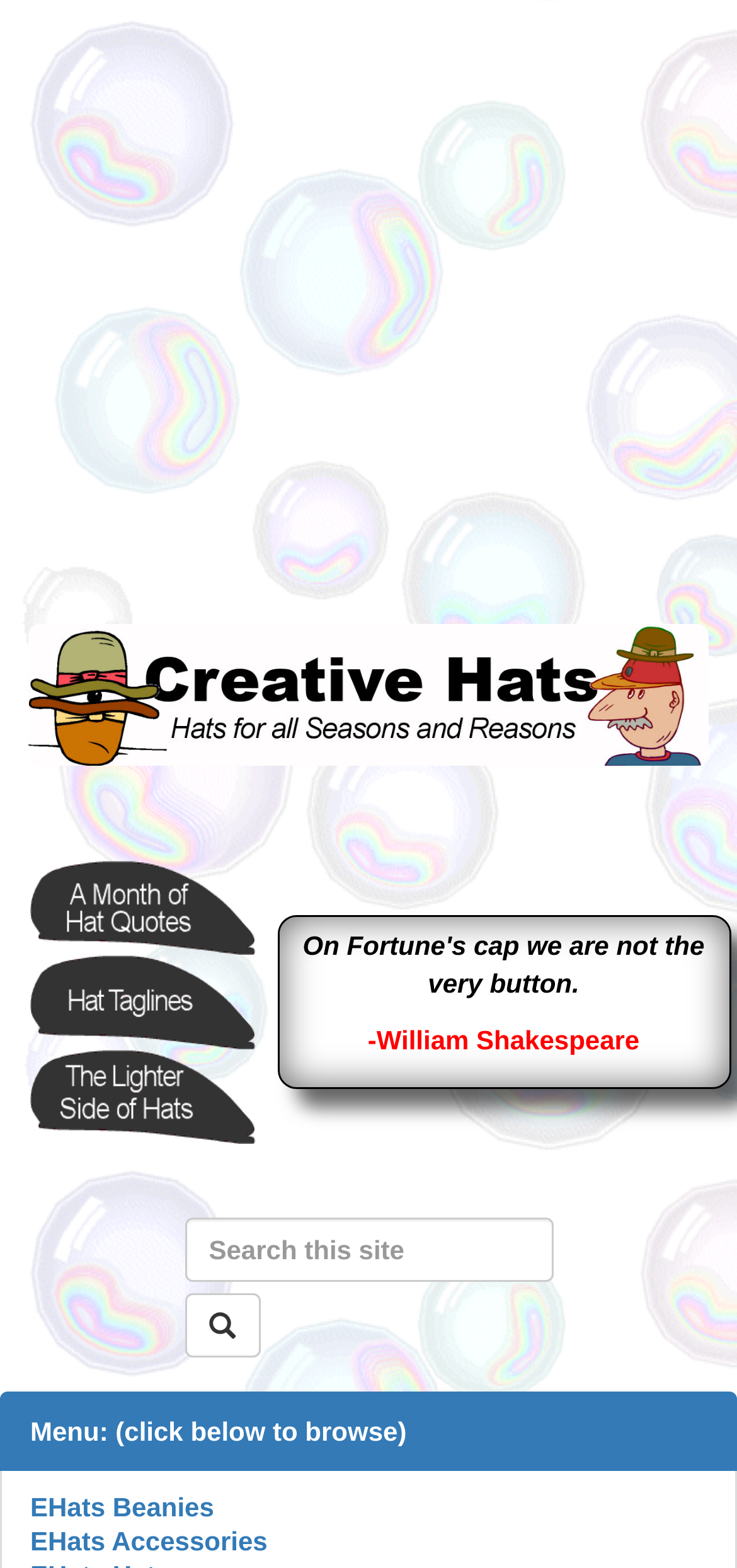Please give a concise answer to this question using a single word or phrase: 
What is the purpose of the textbox?

Search or filter